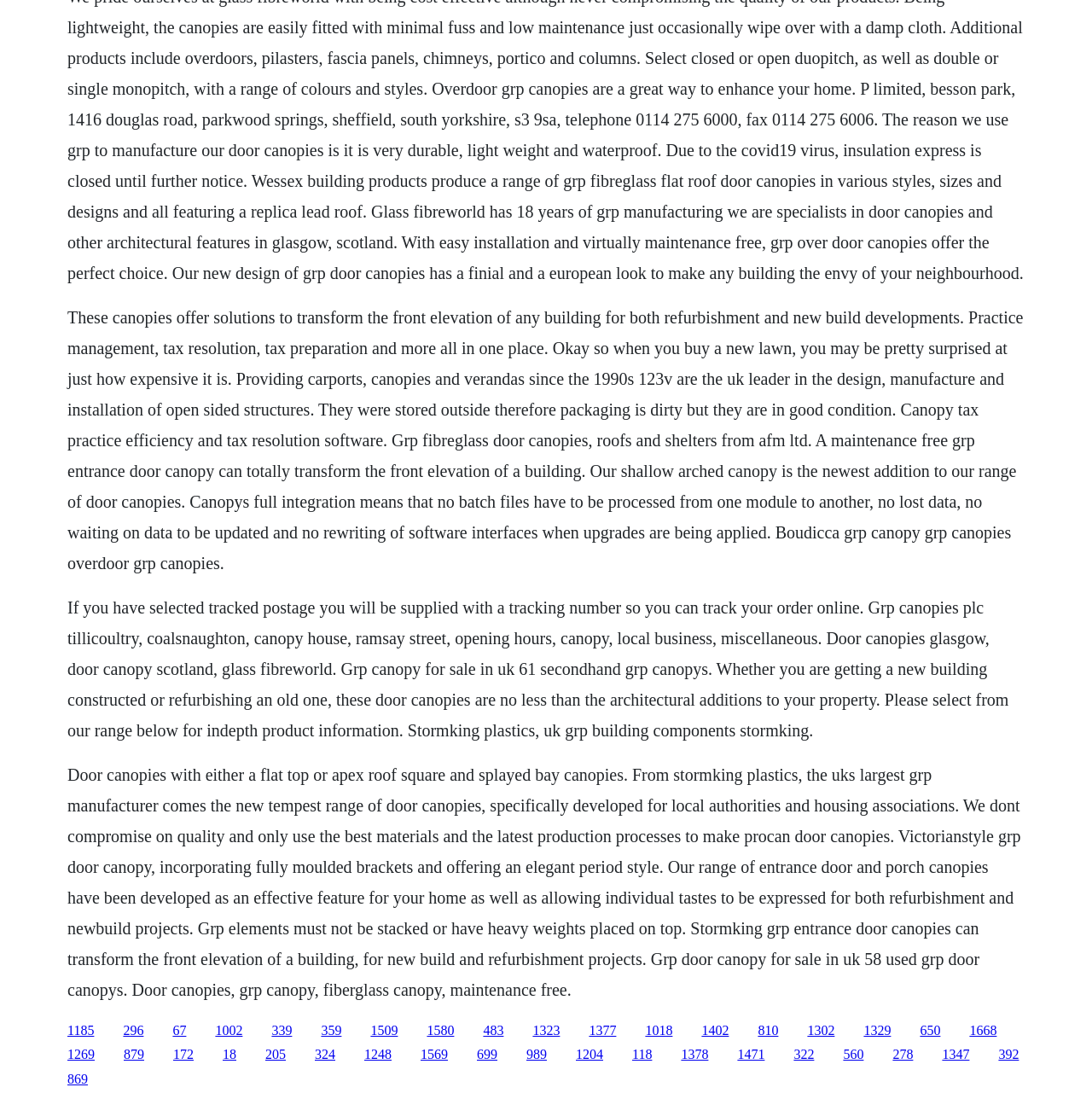Find the bounding box coordinates for the area that should be clicked to accomplish the instruction: "Explore grp canopy products".

[0.113, 0.931, 0.132, 0.944]